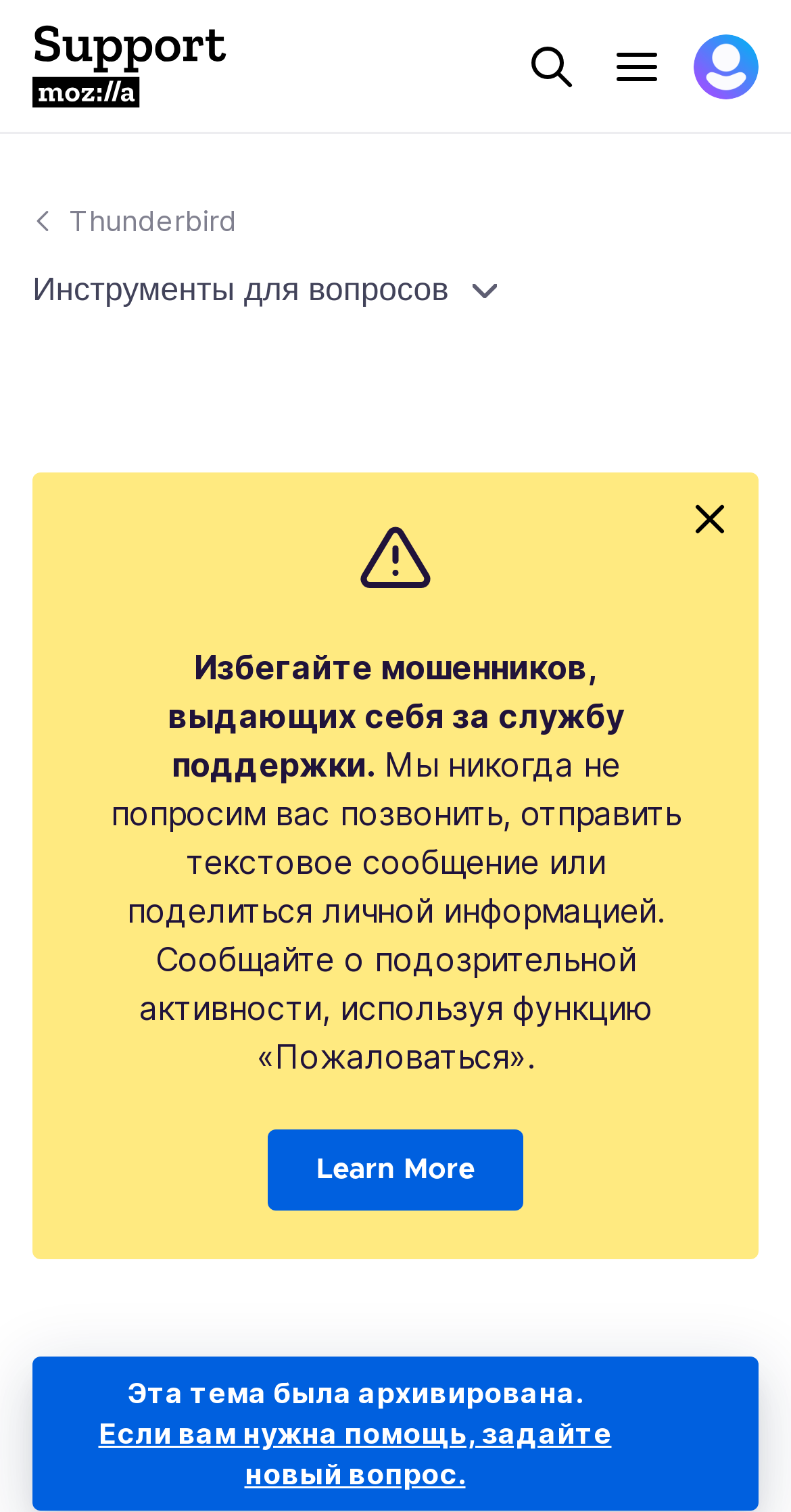Generate a comprehensive caption for the webpage you are viewing.

The webpage appears to be a forum support page for Thunderbird, with a focus on changing SMTP authentication to OAuth2. At the top left corner, there is a Mozilla Support logo, which is an image linked to the Mozilla Support page. Next to the logo, there are three buttons: a search button, a menu button that controls the main navigation, and a button with an avatar for the username that controls the profile navigation.

Below the top navigation bar, there is a link to the Thunderbird page. On the left side of the page, there is a complementary section that takes up about half of the page's width. Within this section, there is a button labeled "Инструменты для вопросов" (Tools for questions) that is not expanded. Below this button, there is an image, followed by two blocks of static text that warn users about scams and phishing attempts.

To the right of the complementary section, there is a link to "Learn More" and a button with an image. Below these elements, there is a section that indicates that the topic has been archived, with a static text message and a link to ask a new question if help is needed. Overall, the page has a simple layout with a focus on providing information and resources related to changing SMTP authentication to OAuth2 in Thunderbird.